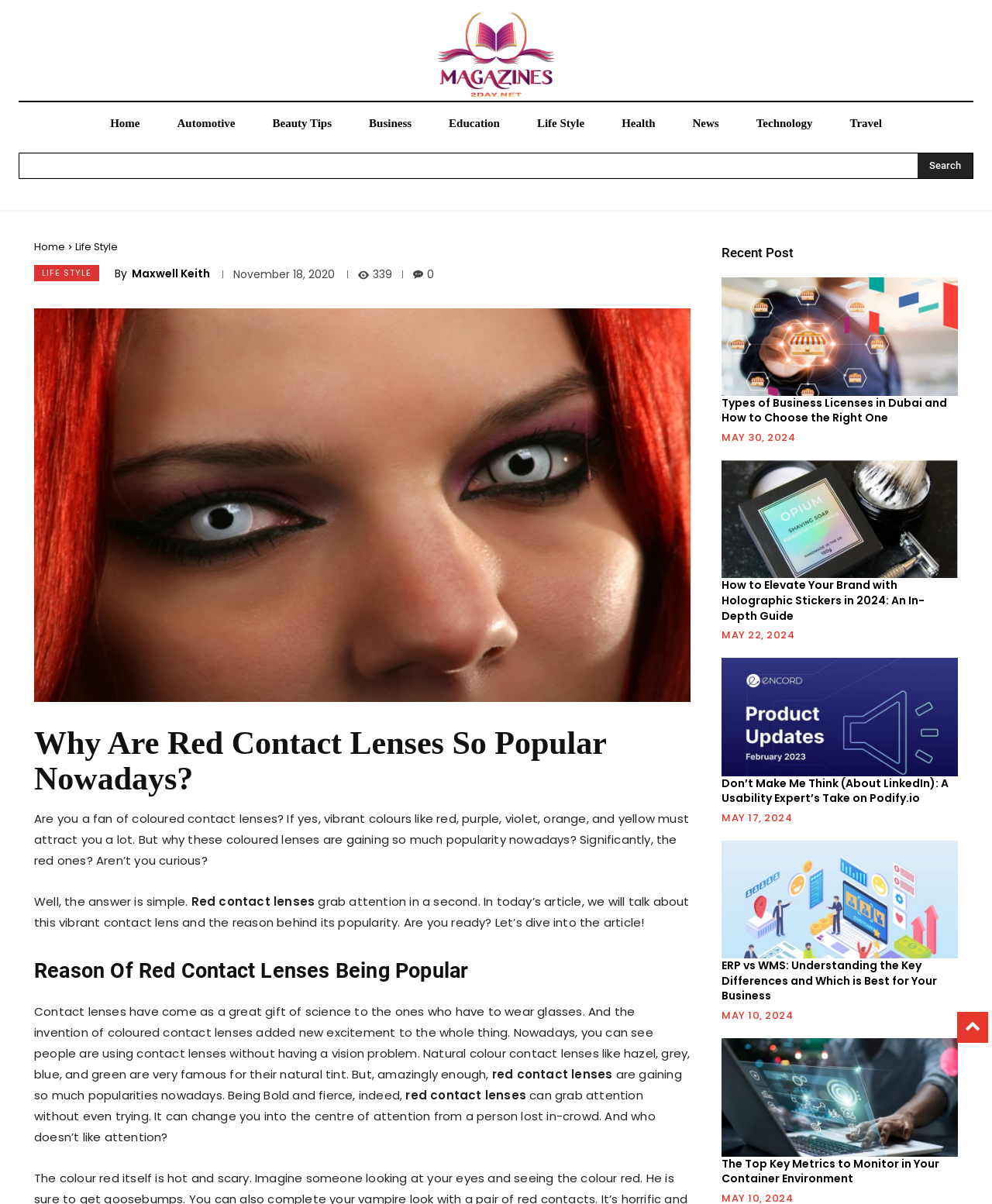How many recent posts are listed on the webpage?
Please give a detailed answer to the question using the information shown in the image.

The recent posts are listed on the right side of the webpage, and there are five links with headings and timestamps. These links are 'Types of Business Licenses in Dubai and How to Choose the Right One', 'How to Elevate Your Brand with Holographic Stickers in 2024: An In-Depth Guide', 'Don’t Make Me Think (About LinkedIn): A Usability Expert’s Take on Podify.io', 'ERP vs WMS: Understanding the Key Differences and Which is Best for Your Business', and 'The Top Key Metrics to Monitor in Your Container Environment'.